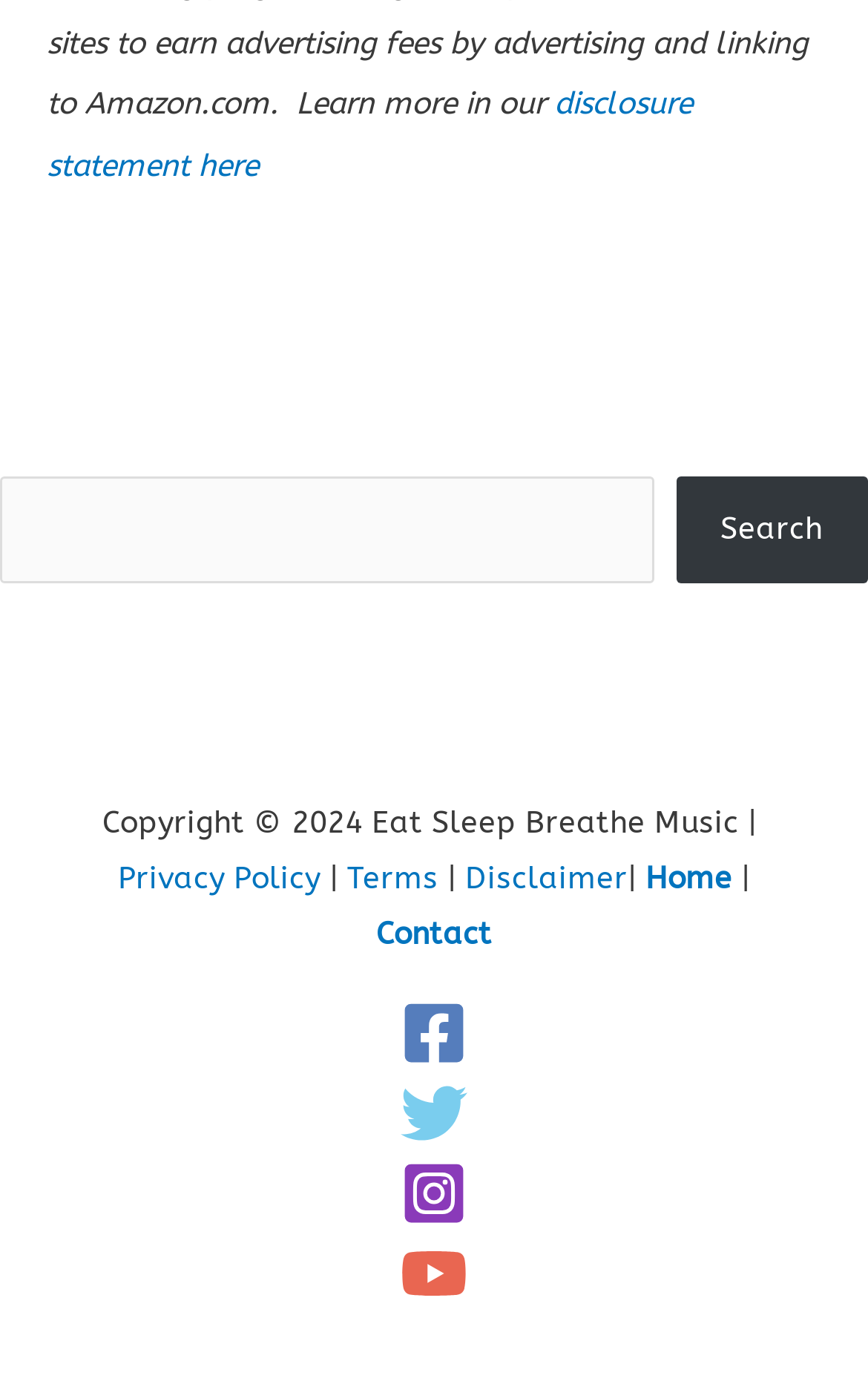Identify the bounding box coordinates for the region of the element that should be clicked to carry out the instruction: "visit home page". The bounding box coordinates should be four float numbers between 0 and 1, i.e., [left, top, right, bottom].

[0.744, 0.619, 0.844, 0.647]